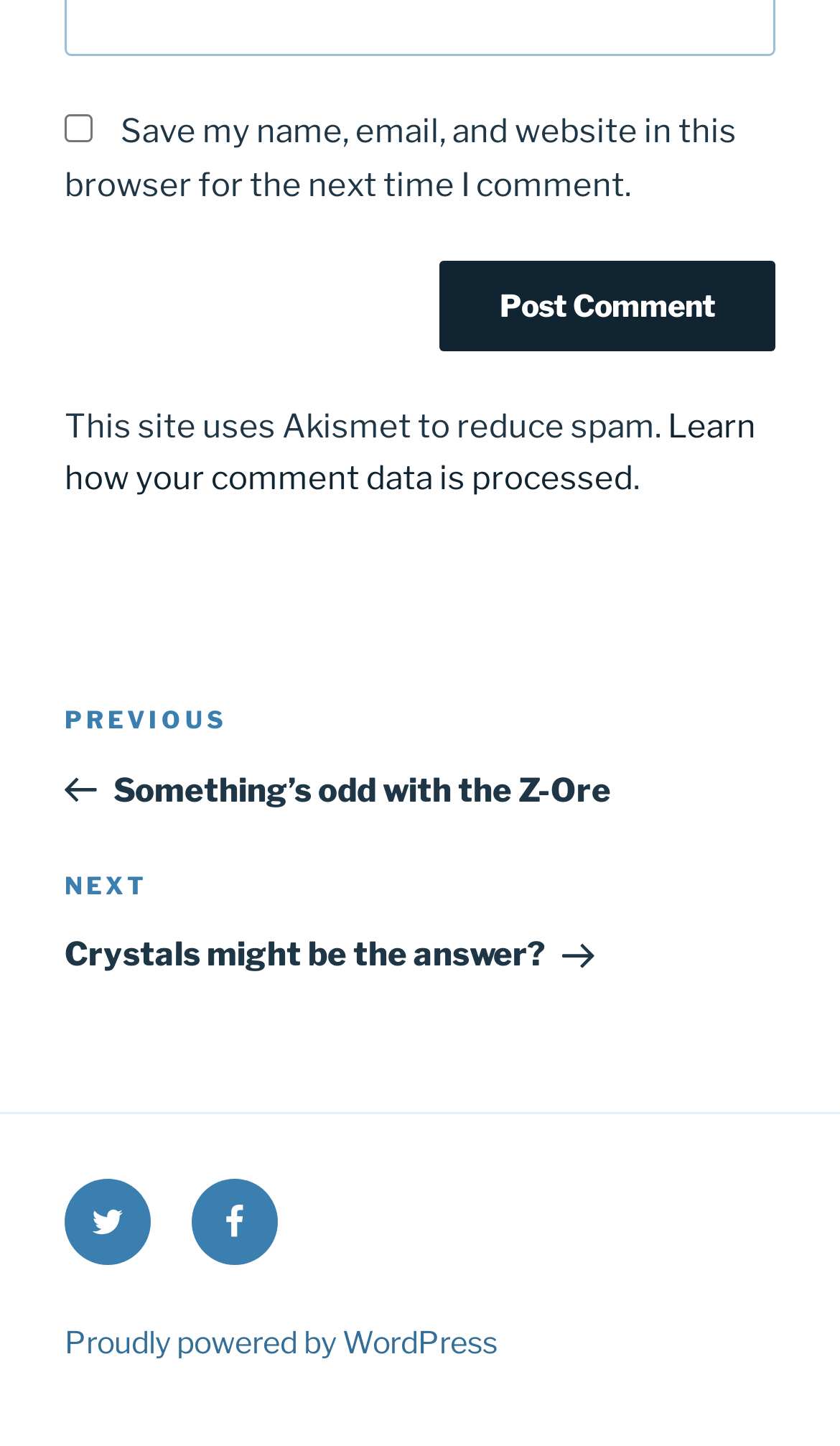Determine the bounding box coordinates of the clickable element to achieve the following action: 'Learn how your comment data is processed'. Provide the coordinates as four float values between 0 and 1, formatted as [left, top, right, bottom].

[0.077, 0.281, 0.9, 0.345]